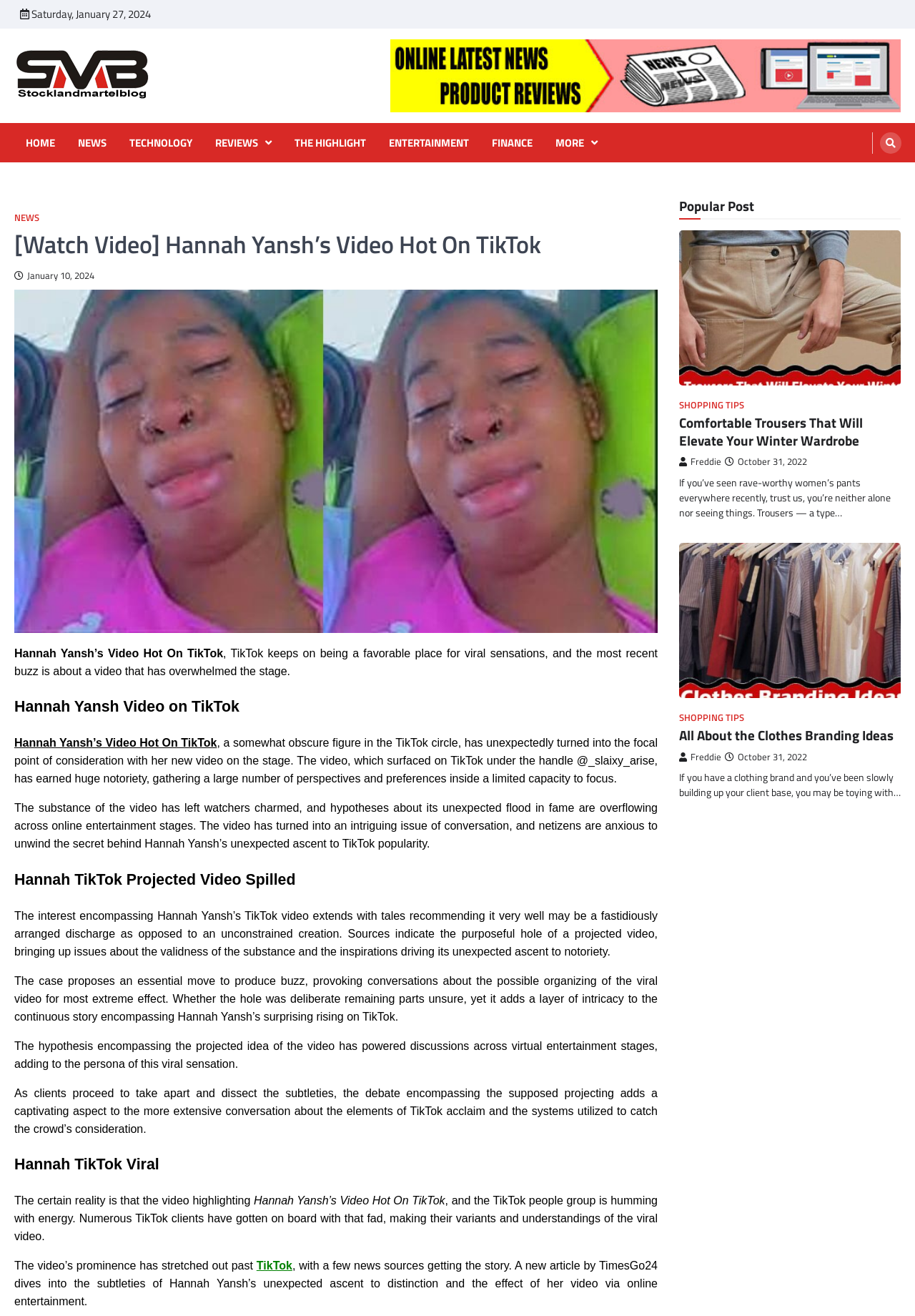Generate a thorough caption that explains the contents of the webpage.

This webpage appears to be a news article or blog post about a viral video on TikTok featuring Hannah Yansh. At the top of the page, there is a header section with a logo, a title "stocklandmartelblog – Latest News & Online Reviews", and a navigation menu with links to different sections of the website, including "HOME", "NEWS", "TECHNOLOGY", and more.

Below the header, there is a large advertisement image taking up most of the width of the page. To the left of the advertisement, there is a section with a heading "[Watch Video] Hannah Yansh’s Video Hot On TikTok" and a brief description of the video. Below this section, there is a large image related to the video.

The main content of the article is divided into several sections, each with a heading and a block of text. The sections discuss the video's sudden popularity, the speculation surrounding its release, and the impact it has had on the TikTok community. There are also several links to other articles and websites, including a news article from TimesGo24.

To the right of the main content, there is a sidebar with a heading "Popular Post" and several links to other articles, including "Comfortable Trousers That Will Elevate Your Winter Wardrobe" and "All About the Clothes Branding Ideas". Each of these links has a brief summary and an image.

Overall, the webpage is focused on providing information and discussion about the viral video and its impact on social media, with additional content and links to other related articles.